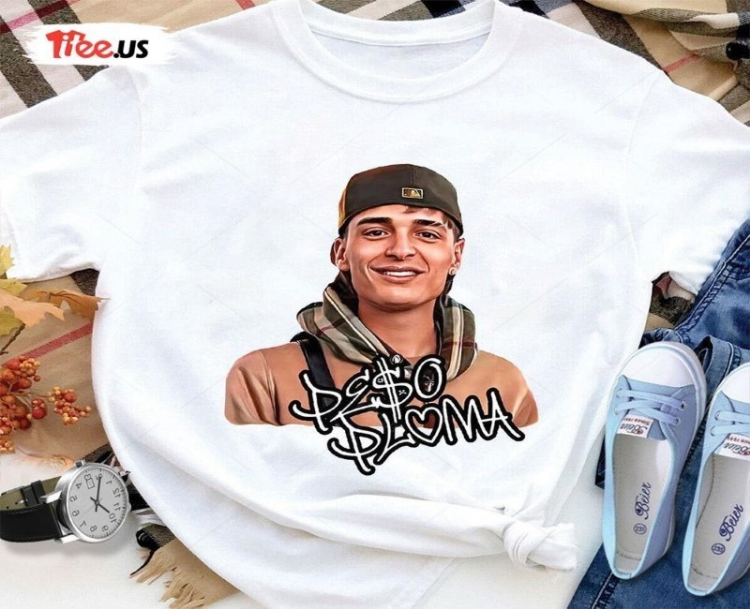Answer this question using a single word or a brief phrase:
What is the font style of the text 'P$O PLUMA'?

Graffiti-inspired